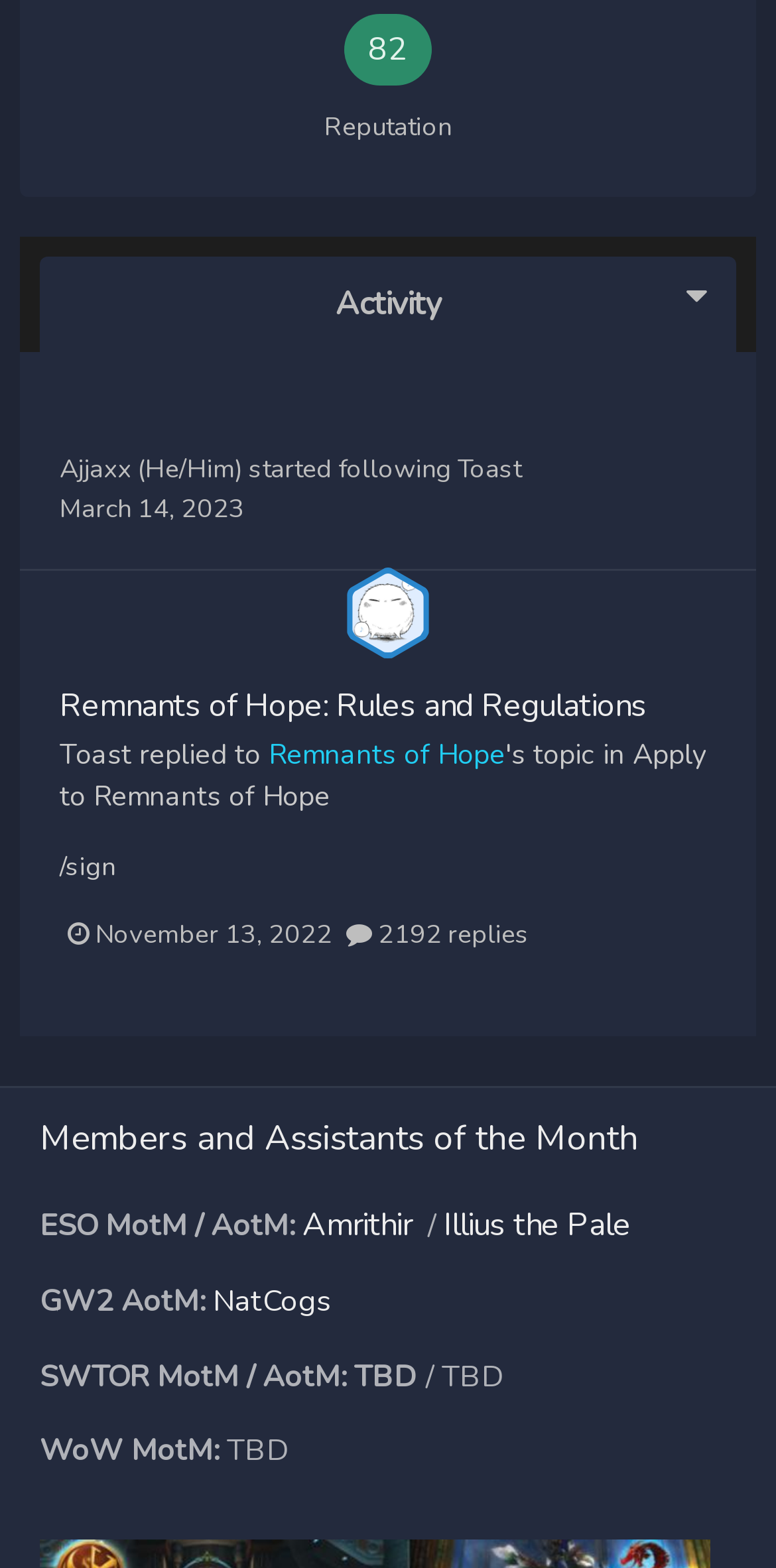What is the reputation heading?
Answer the question with as much detail as you can, using the image as a reference.

The reputation heading is located at the top of the webpage, with a bounding box coordinate of [0.077, 0.07, 0.923, 0.096]. It is a heading element with the text 'Reputation'.